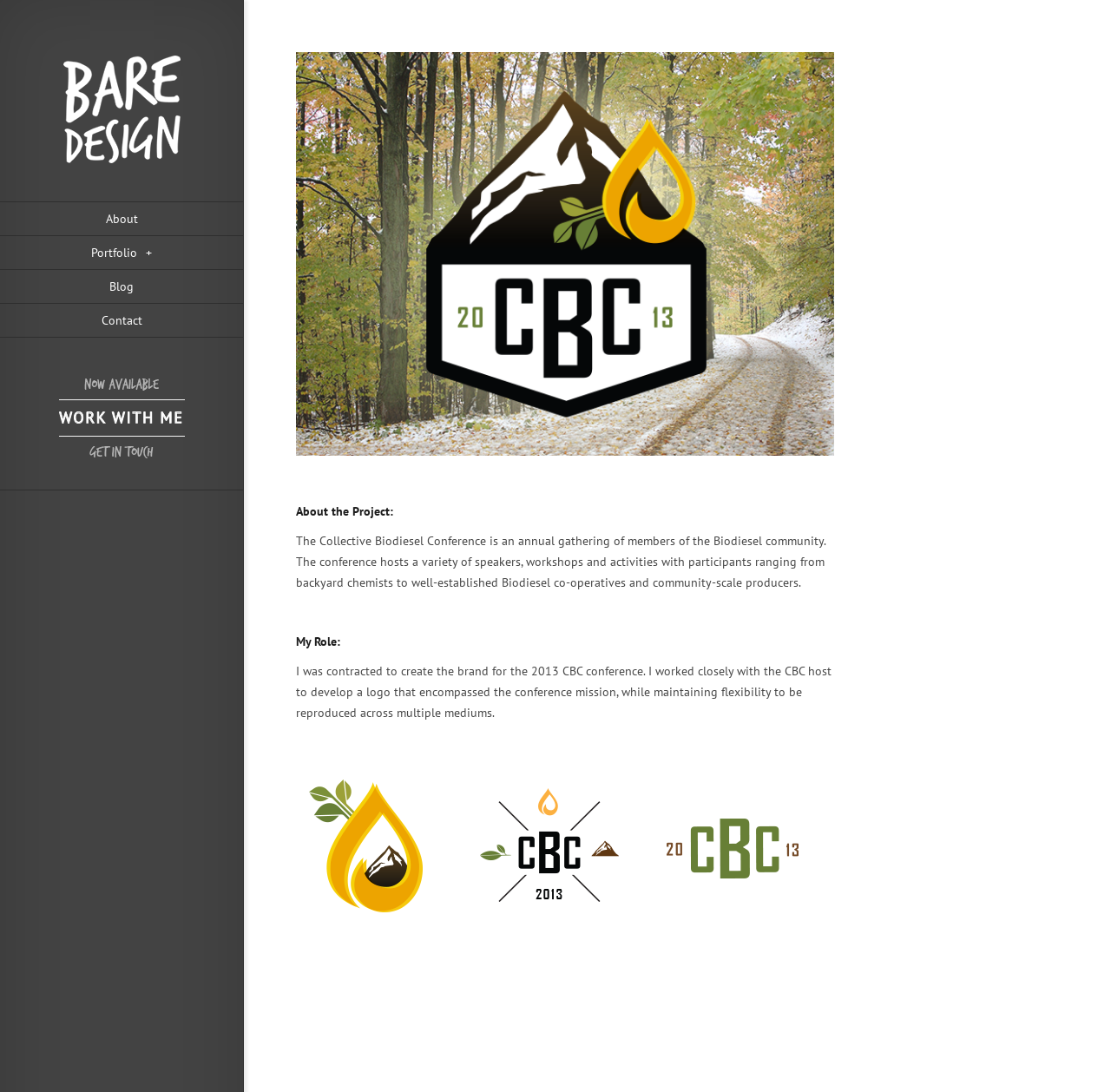Extract the bounding box coordinates for the described element: "alt="Bare Design"". The coordinates should be represented as four float numbers between 0 and 1: [left, top, right, bottom].

[0.057, 0.138, 0.162, 0.153]